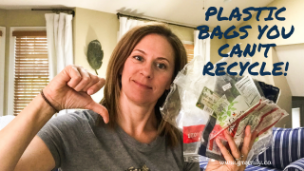Elaborate on the elements present in the image.

The image features a woman holding a collection of plastic bags while giving a disapproving thumbs-down gesture. She is conveying an important message about the types of plastic bags that cannot be recycled. The background suggests a cozy indoor environment, with natural light illuminating the space. Overlaid text boldly states, "PLASTIC BAGS YOU CAN'T RECYCLE!" highlighting the educational intent of the image. This visual emphasizes the need for awareness regarding eco-friendly practices, especially in relation to waste management and recycling. The image likely relates to the broader theme of product reviews and eco-conscious living, making it a useful resource for viewers interested in green lifestyle choices.